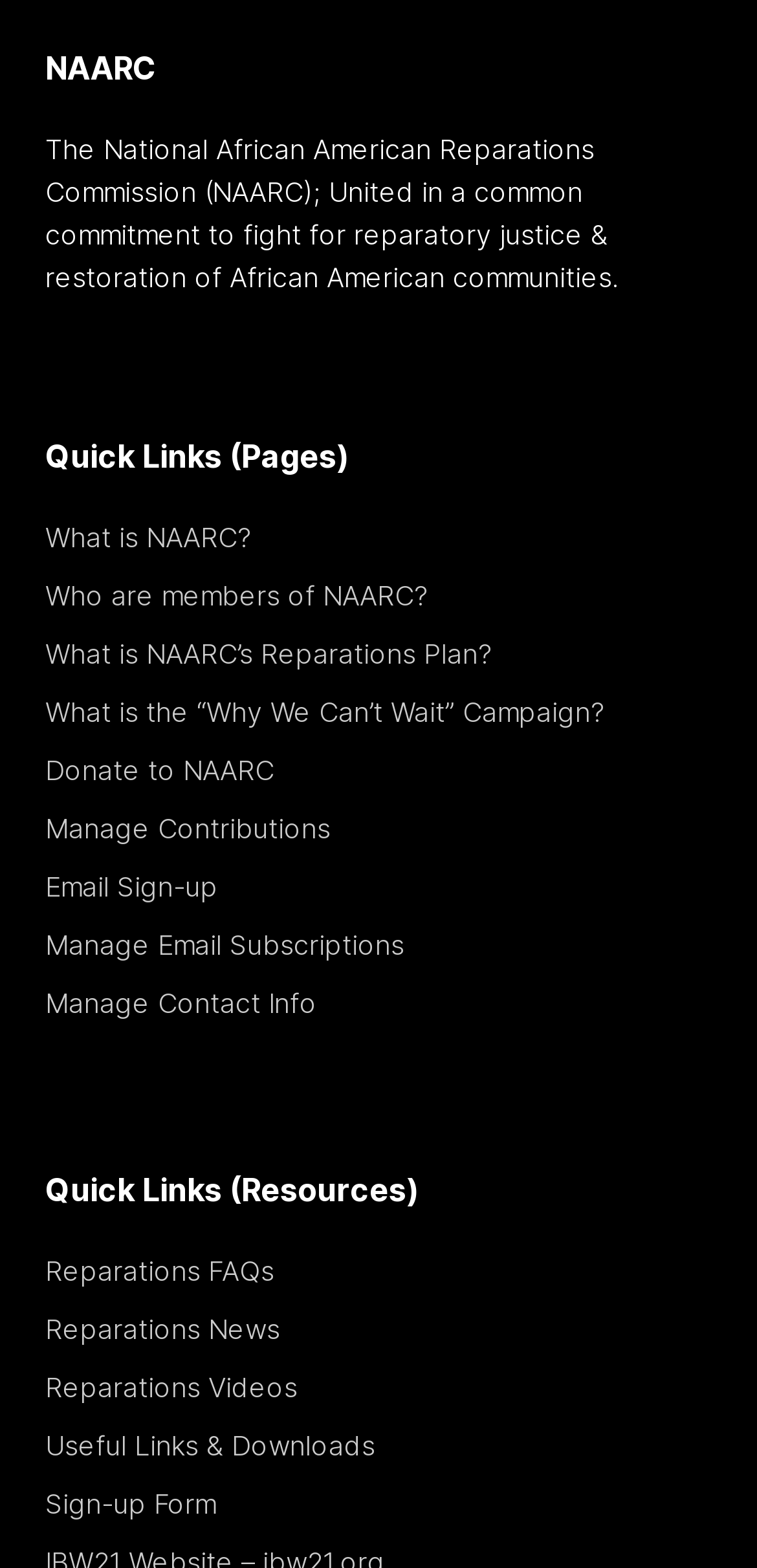Using the details in the image, give a detailed response to the question below:
What are the quick links categorized into?

The quick links on the webpage are categorized into two sections: 'Quick Links (Pages)' and 'Quick Links (Resources)'. This can be determined by looking at the two heading elements with these titles, which separate the links into two groups.